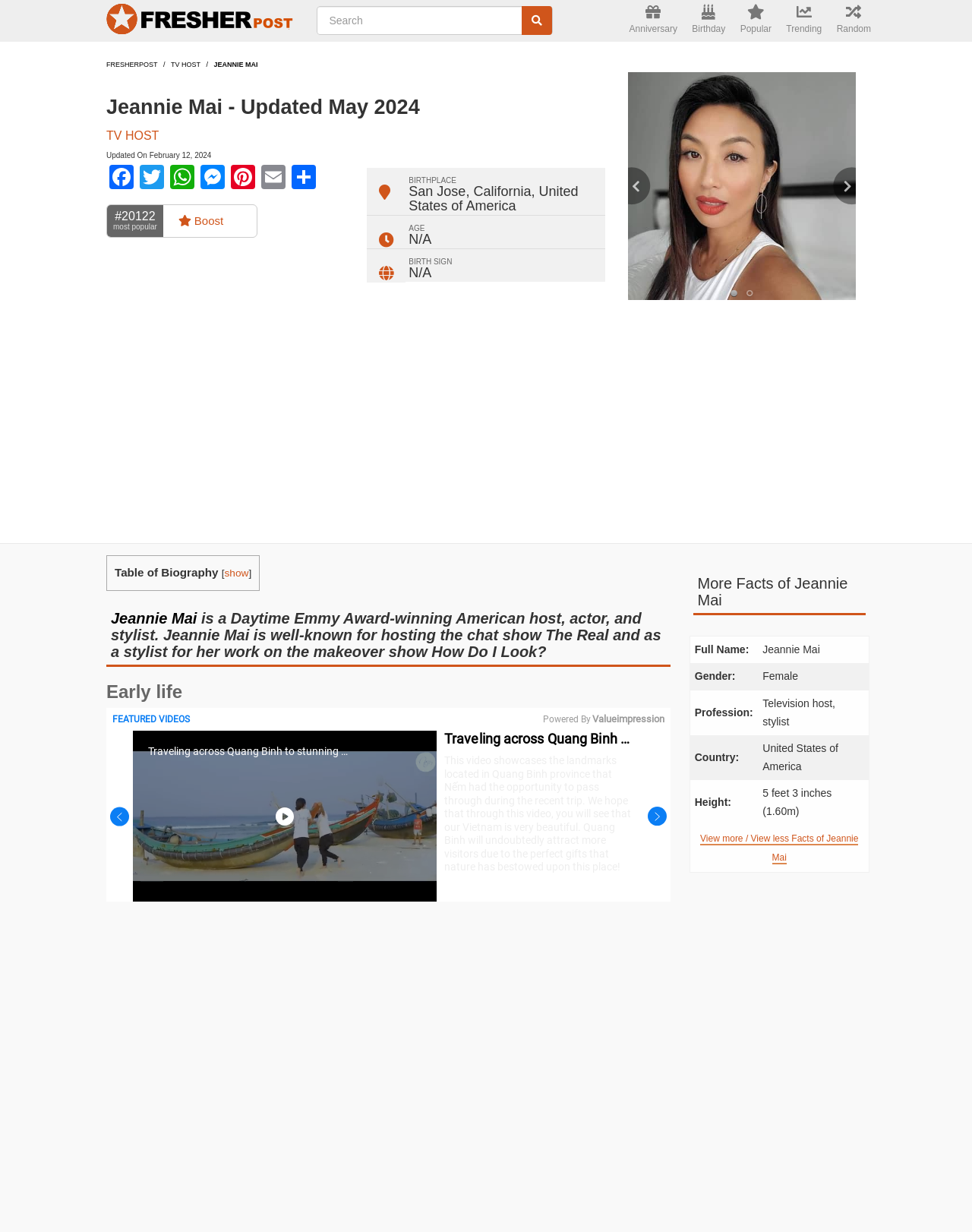Locate the bounding box of the UI element based on this description: "WhatsApp". Provide four float numbers between 0 and 1 as [left, top, right, bottom].

[0.172, 0.134, 0.203, 0.156]